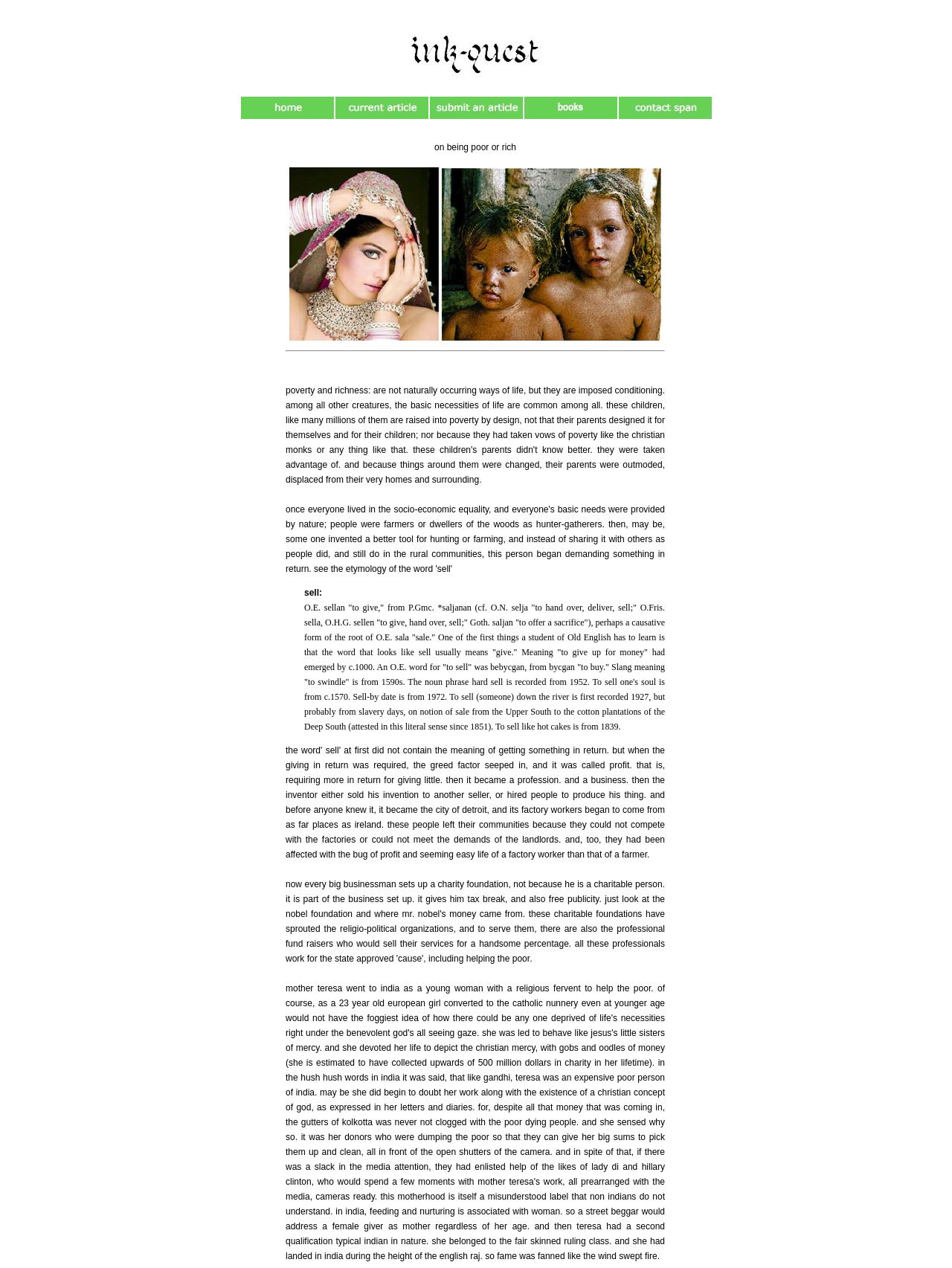Provide a one-word or one-phrase answer to the question:
What is the name of the author of the book described on this page?

Not specified